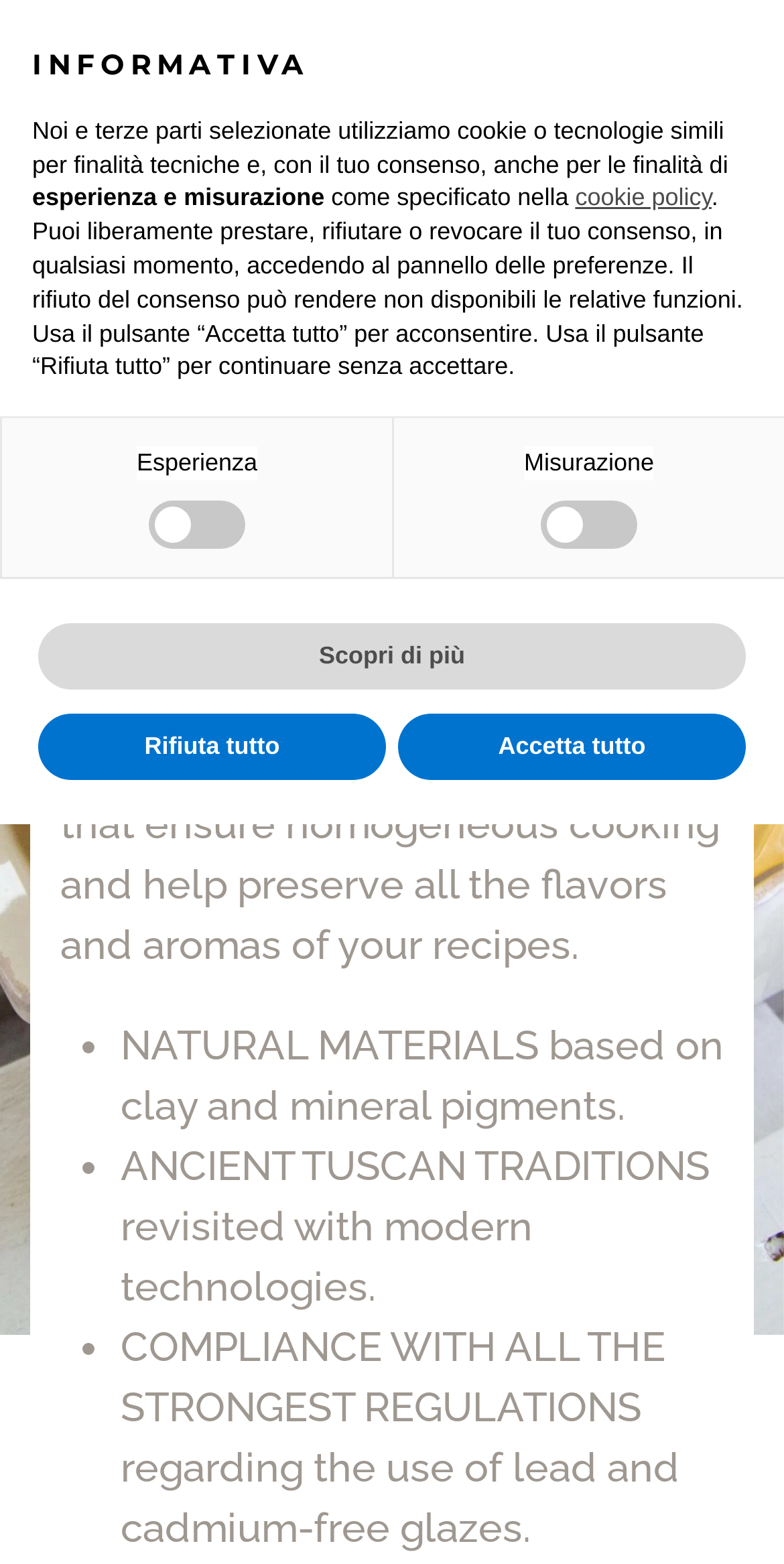Refer to the image and provide an in-depth answer to the question: 
What is the material used to make the oven dishes?

The text 'NATURAL MATERIALS based on clay and mineral pigments.' suggests that the material used to make the oven dishes is natural materials based on clay and mineral pigments.